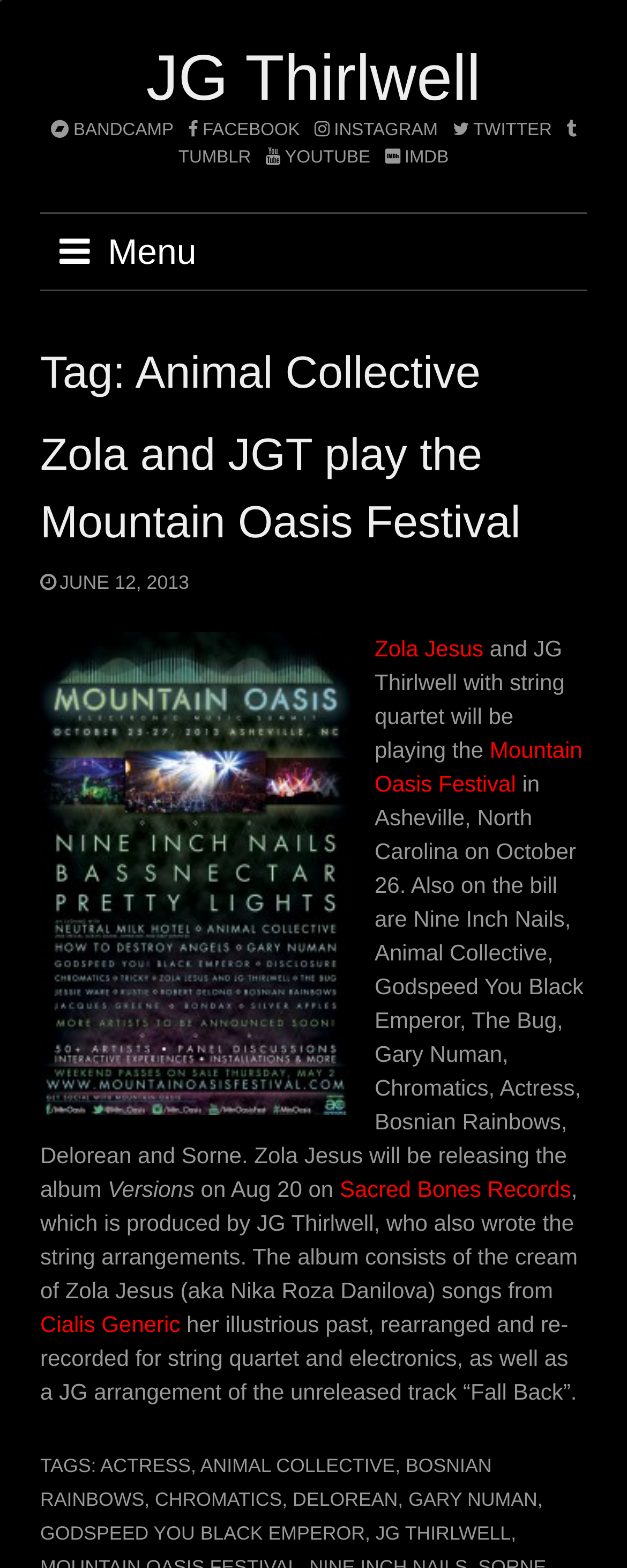What is the primary heading on this webpage?

Tag: Animal Collective